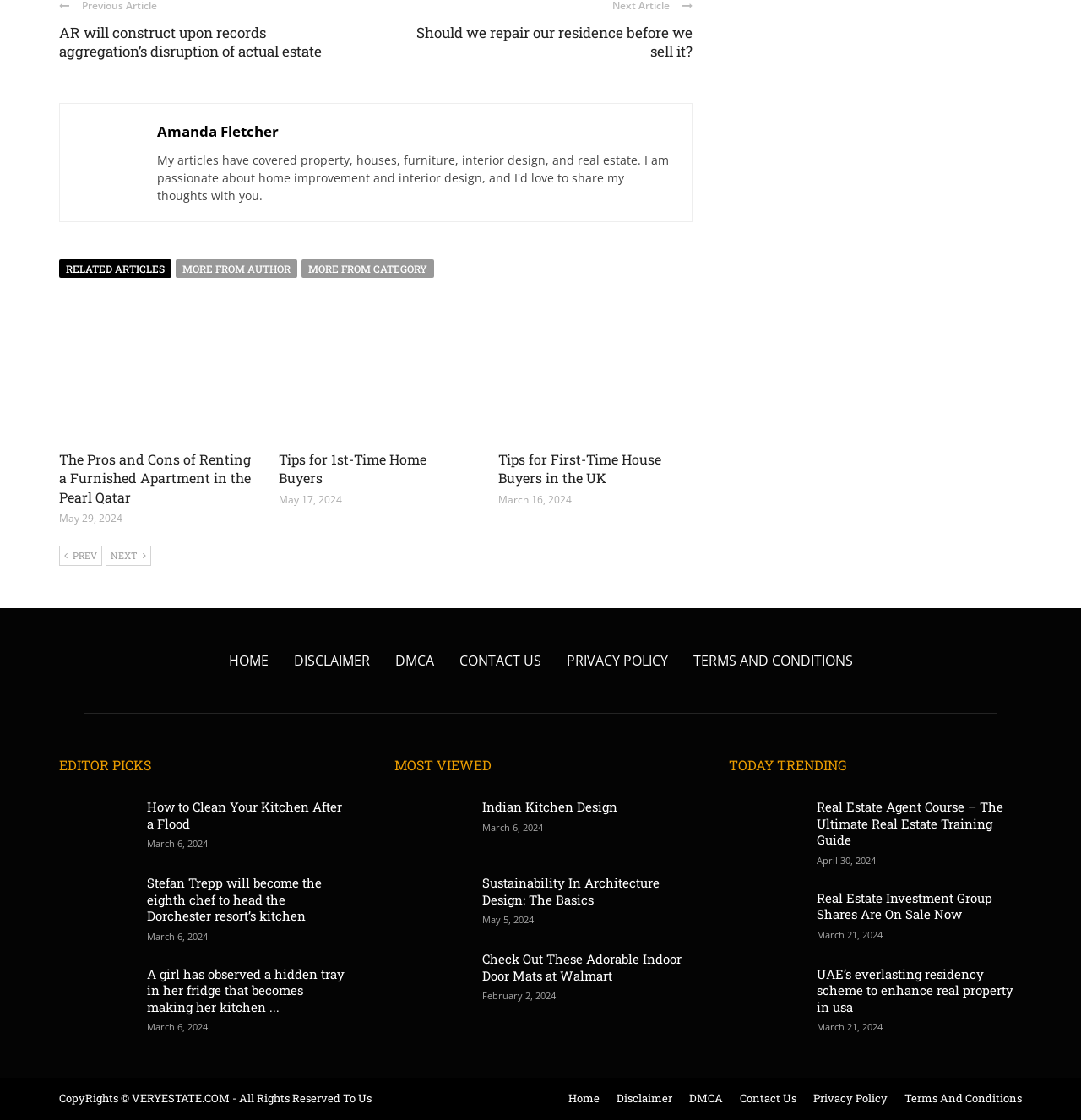Please locate the bounding box coordinates of the element that should be clicked to achieve the given instruction: "go to 'HOME'".

[0.211, 0.582, 0.248, 0.598]